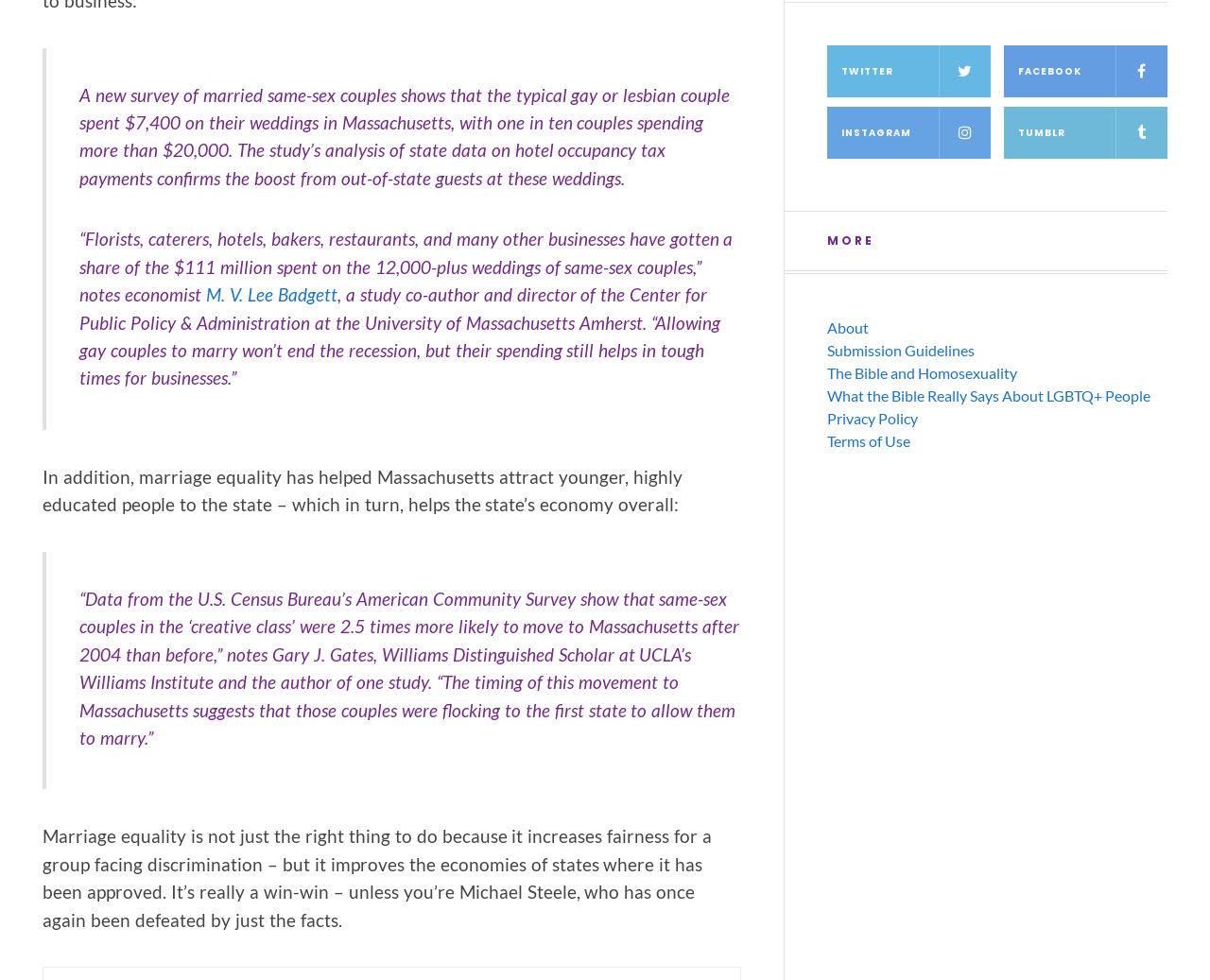Bounding box coordinates must be specified in the format (top-left x, top-left y, bottom-right x, bottom-right y). All values should be floating point numbers between 0 and 1. What are the bounding box coordinates of the UI element described as: M. V. Lee Badgett

[0.17, 0.308, 0.279, 0.331]